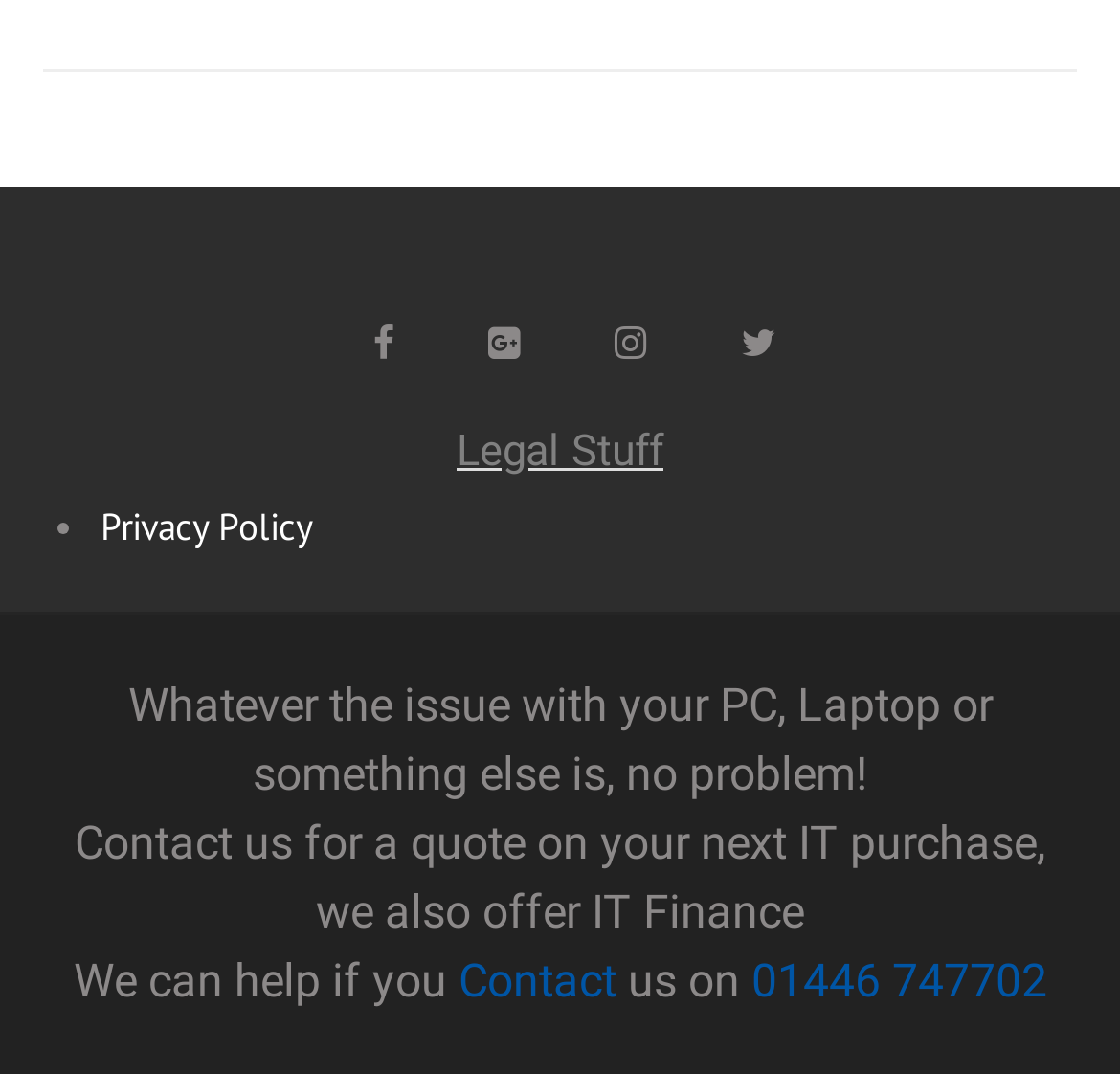What services does the company offer?
From the image, respond using a single word or phrase.

IT purchase and finance